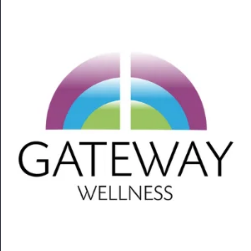Utilize the details in the image to thoroughly answer the following question: What font style is used for the text?

The words 'GATEWAY WELLNESS' are prominently displayed in a modern, bold font, which effectively conveys a sense of vitality and well-being.